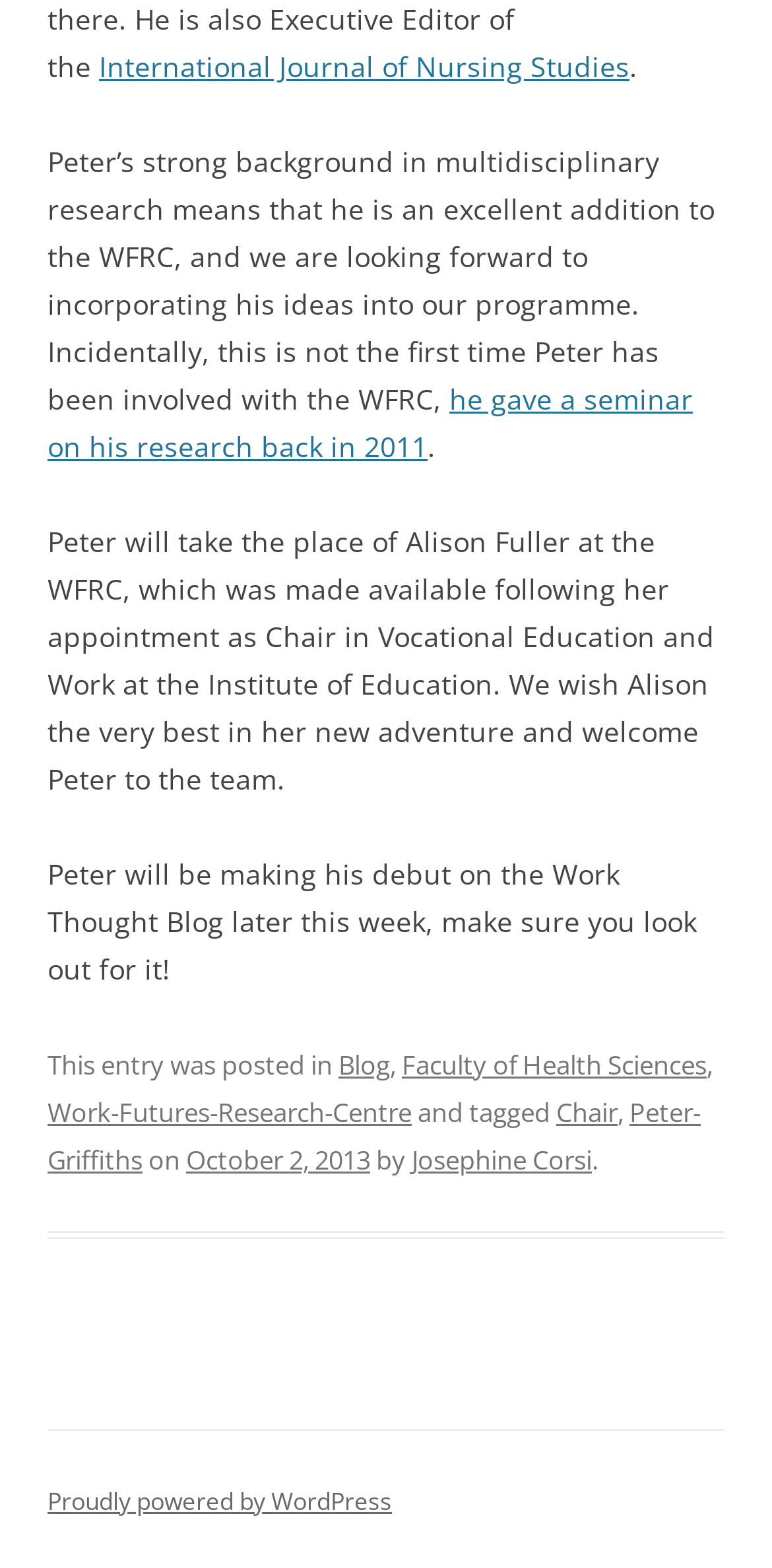Please locate the bounding box coordinates for the element that should be clicked to achieve the following instruction: "check the post on October 2, 2013". Ensure the coordinates are given as four float numbers between 0 and 1, i.e., [left, top, right, bottom].

[0.241, 0.728, 0.479, 0.751]